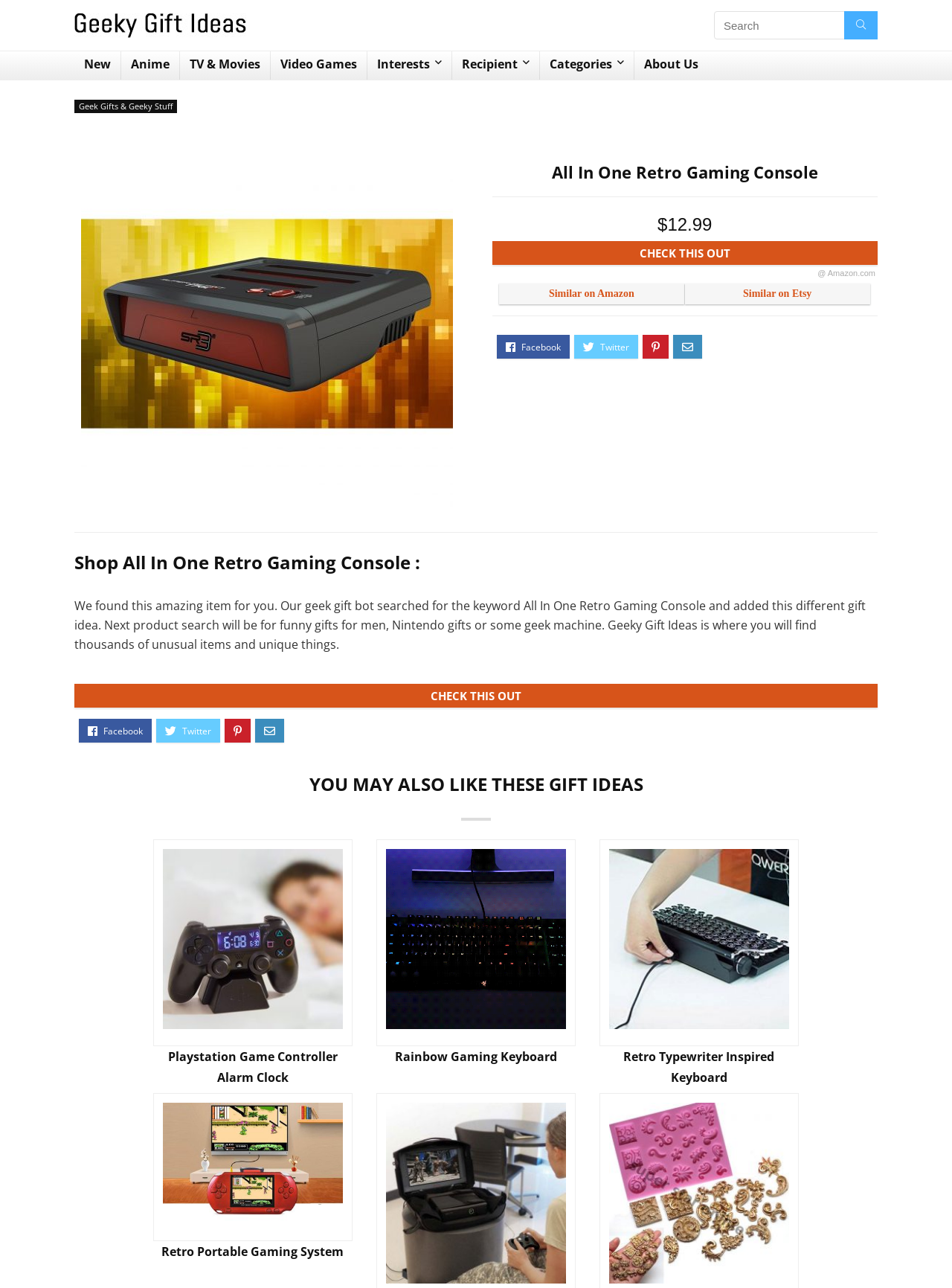Determine the bounding box for the UI element described here: "Video Games".

[0.284, 0.04, 0.385, 0.062]